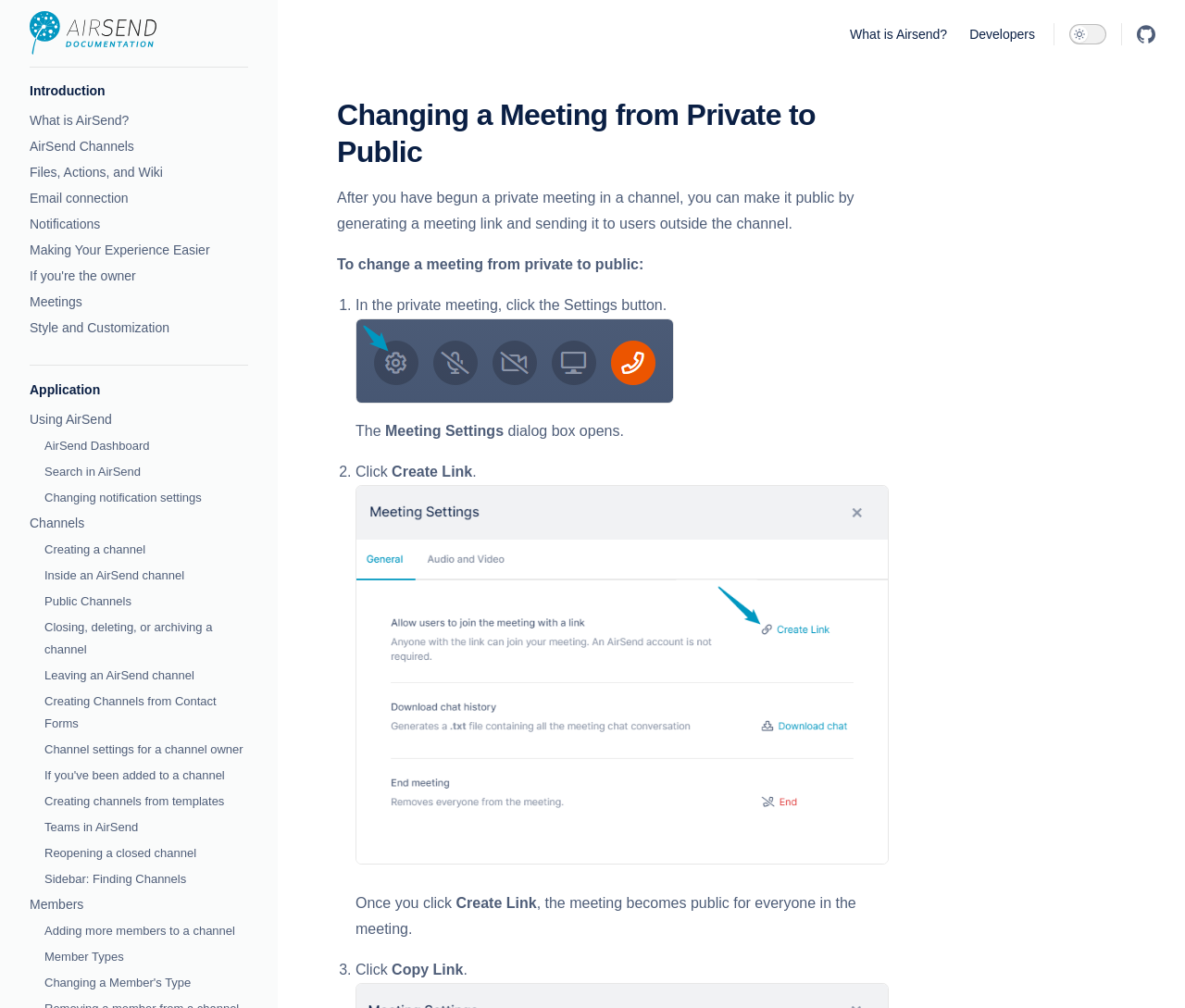Given the element description Leaving an AirSend channel, predict the bounding box coordinates for the UI element in the webpage screenshot. The format should be (top-left x, top-left y, bottom-right x, bottom-right y), and the values should be between 0 and 1.

[0.025, 0.658, 0.209, 0.68]